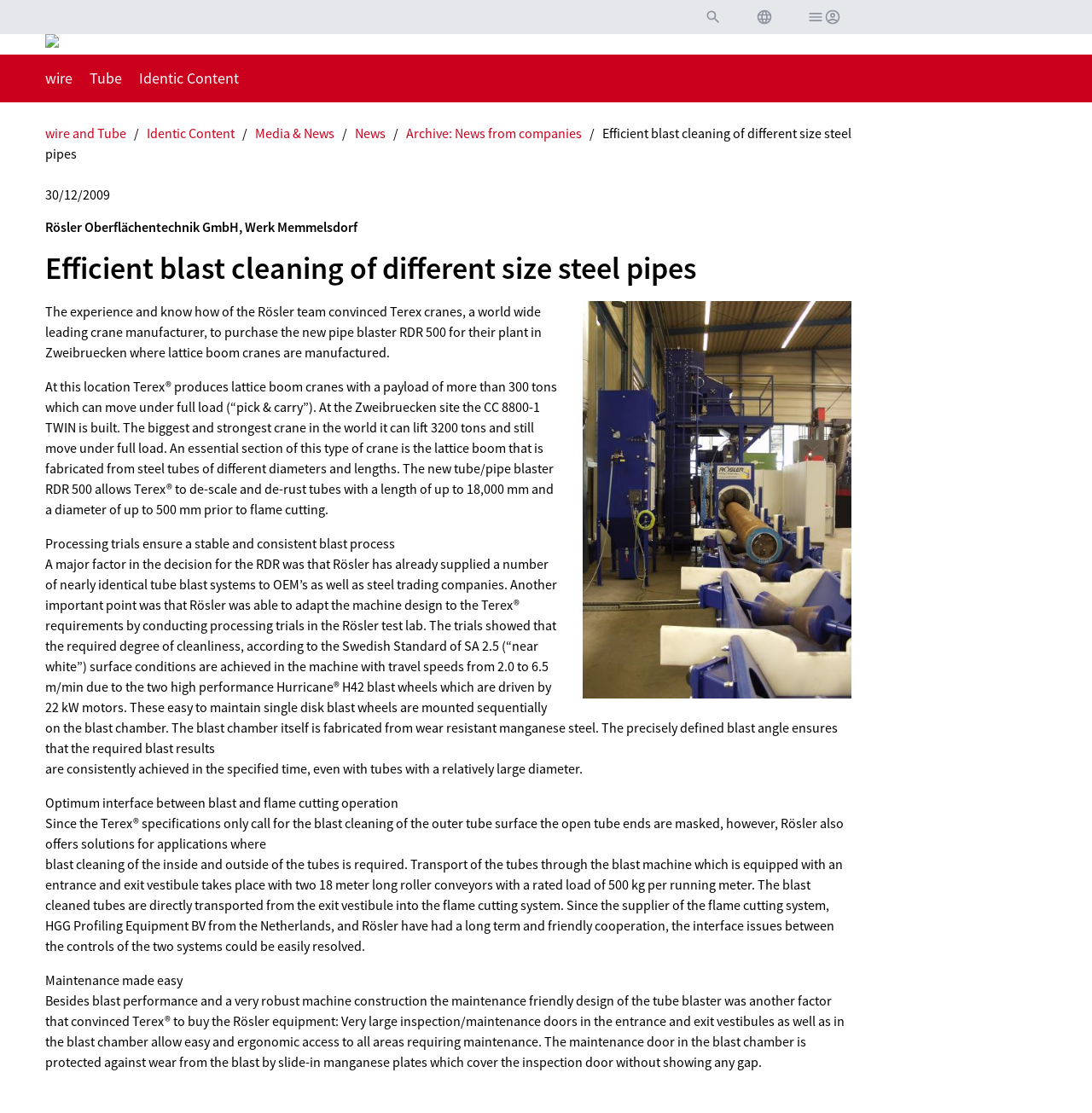Please find the bounding box coordinates for the clickable element needed to perform this instruction: "Read News".

[0.325, 0.112, 0.358, 0.127]